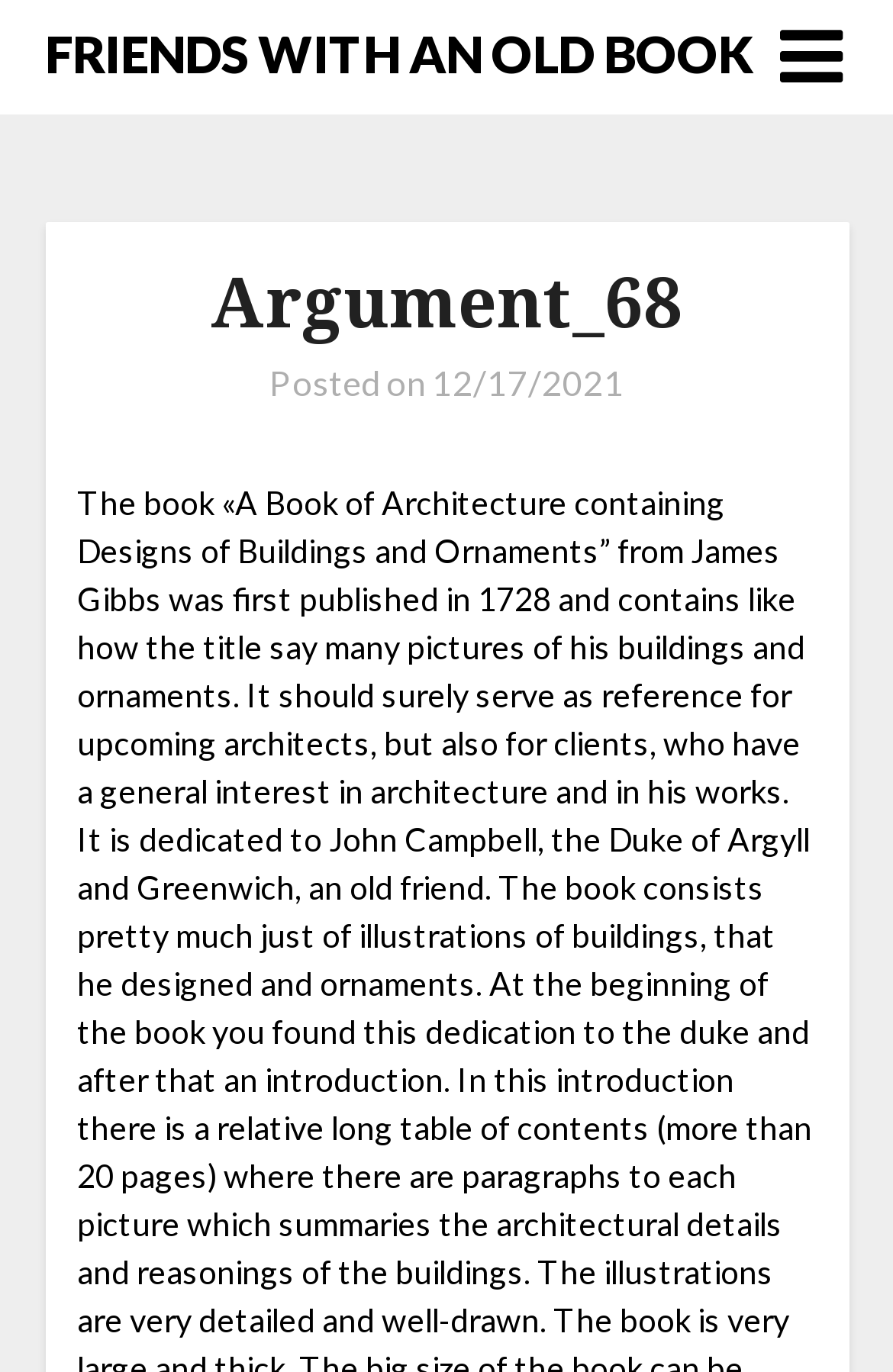What is the date of the post?
Using the visual information from the image, give a one-word or short-phrase answer.

12/17/2021